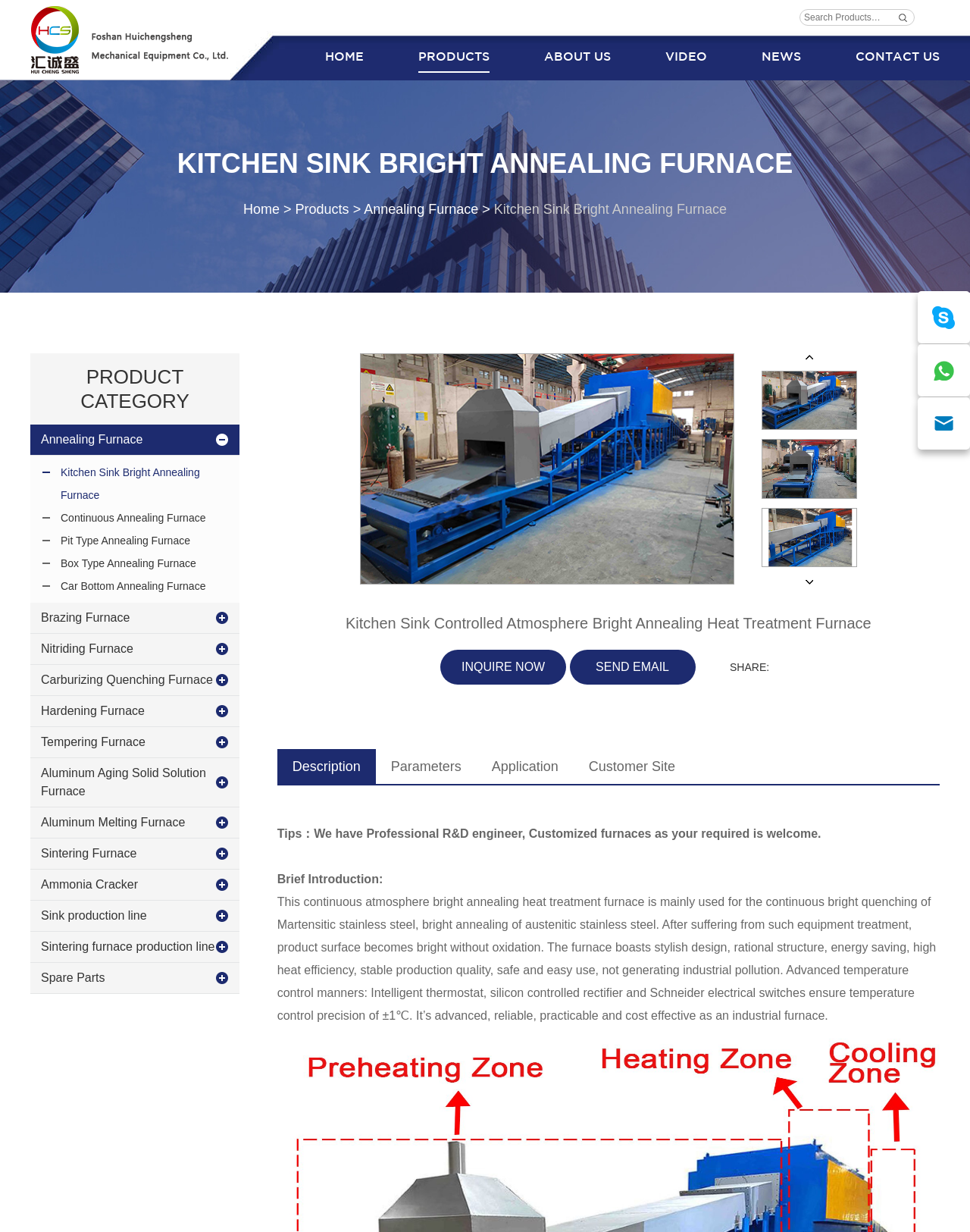Explain the features and main sections of the webpage comprehensively.

This webpage is about a kitchen sink controlled atmosphere bright annealing heat treatment furnace, an industrial heat treatment furnace manufactured by Foshan Huichengsheng Mechanical Equipment Co., Ltd. 

At the top left corner, there is a logo of the company, accompanied by a link to the company's homepage. Next to it, there is a search bar with a button. The top navigation menu consists of links to HOME, PRODUCTS, ABOUT US, VIDEO, NEWS, and CONTACT US.

Below the navigation menu, there is a prominent link to KITCHEN SINK BRIGHT ANNEALING FURNACE, which is the main product being showcased. This link is followed by a breadcrumb trail indicating the product category and subcategory.

On the left side, there is a sidebar with links to various product categories, including Annealing Furnace, Brazing Furnace, Nitriding Furnace, and others. 

The main content area is divided into sections. The first section displays a large image of the furnace, accompanied by a detailed description of its features and applications. The description highlights the furnace's stylish design, rational structure, energy-saving features, and high heat efficiency. 

Below the description, there are links to related pages, including Description, Parameters, Application, and Customer Site. 

Further down, there is a section with a heading "Tips" that provides additional information about the company's R&D capabilities and customized furnace services. 

The next section provides a brief introduction to the furnace, followed by a detailed description of its features, including its ability to perform continuous bright quenching and bright annealing of stainless steel.

At the bottom of the page, there are links to social media platforms and a copyright notice.